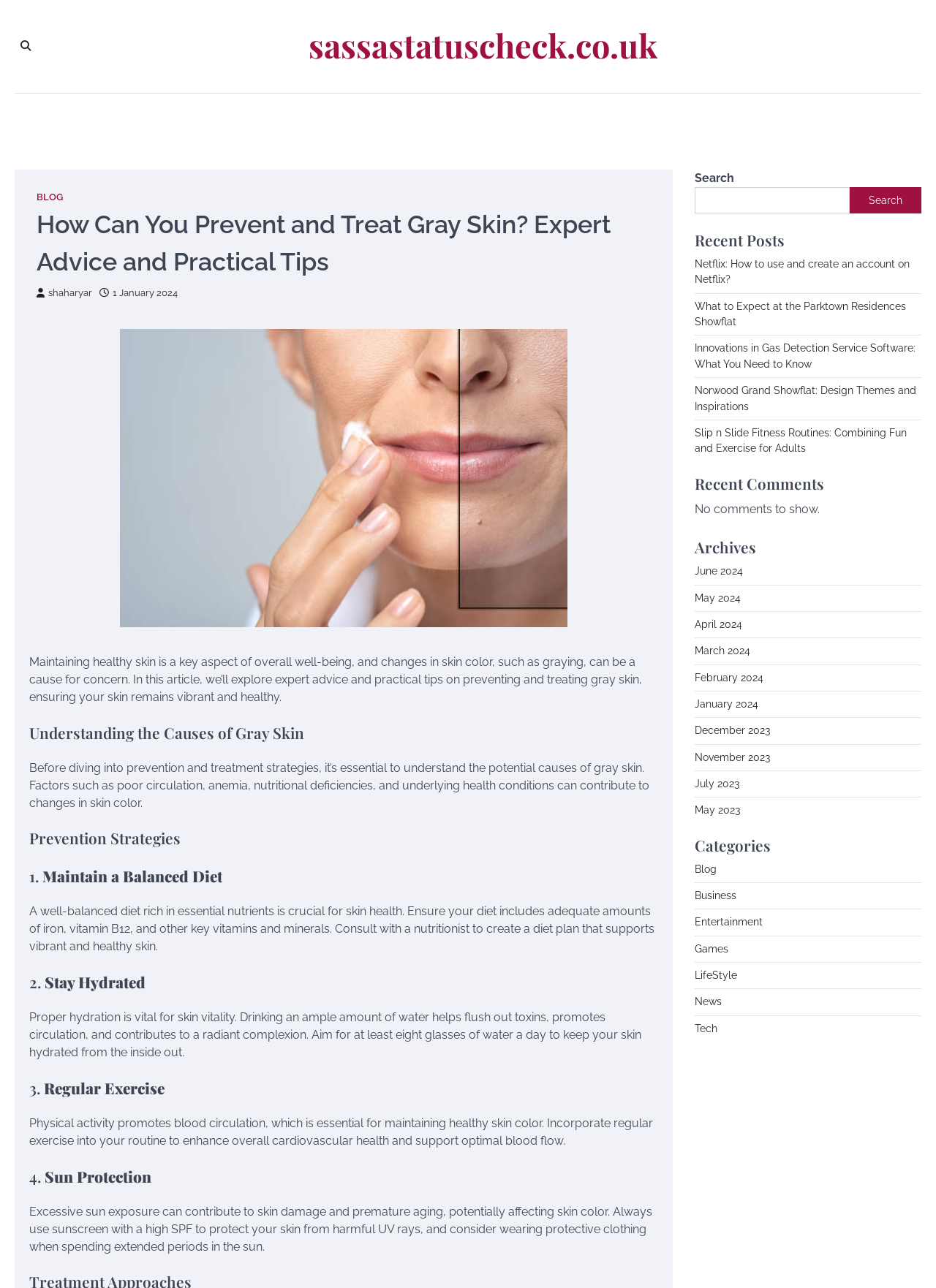Explain the webpage's layout and main content in detail.

This webpage is an article about preventing and treating gray skin, with expert advice and practical tips. At the top, there is a navigation menu with links to "BLOG" and "sassastatuscheck.co.uk". Below the navigation menu, there is a heading that reads "How Can You Prevent and Treat Gray Skin? Expert Advice and Practical Tips". 

To the right of the heading, there are two links: one with a username "shaharyar" and another with a date "1 January 2024". Below the heading, there is an image related to the article's topic. 

The article is divided into sections, starting with an introduction that explains the importance of maintaining healthy skin and the causes of gray skin. The subsequent sections provide prevention strategies, including maintaining a balanced diet, staying hydrated, regular exercise, and sun protection. Each section has a heading and a brief paragraph explaining the strategy.

On the right side of the webpage, there is a complementary section that contains a search bar, recent posts, recent comments, archives, and categories. The recent posts section lists five article titles with links, while the recent comments section indicates that there are no comments to show. The archives section lists links to months from June 2024 to May 2023, and the categories section lists links to various categories such as Blog, Business, Entertainment, and more.